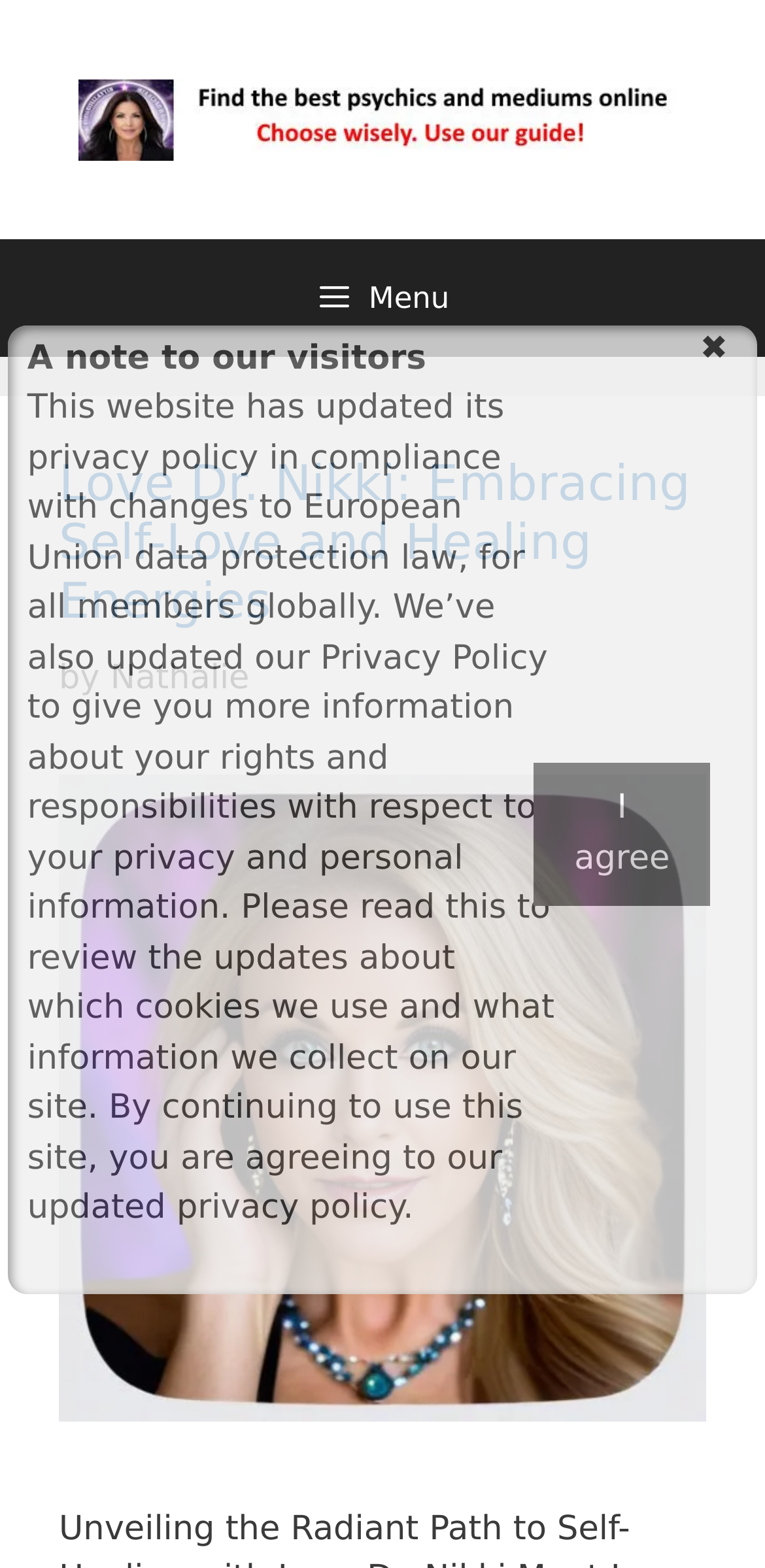Using a single word or phrase, answer the following question: 
What is the purpose of this website?

Find real mediums and clairvoyants